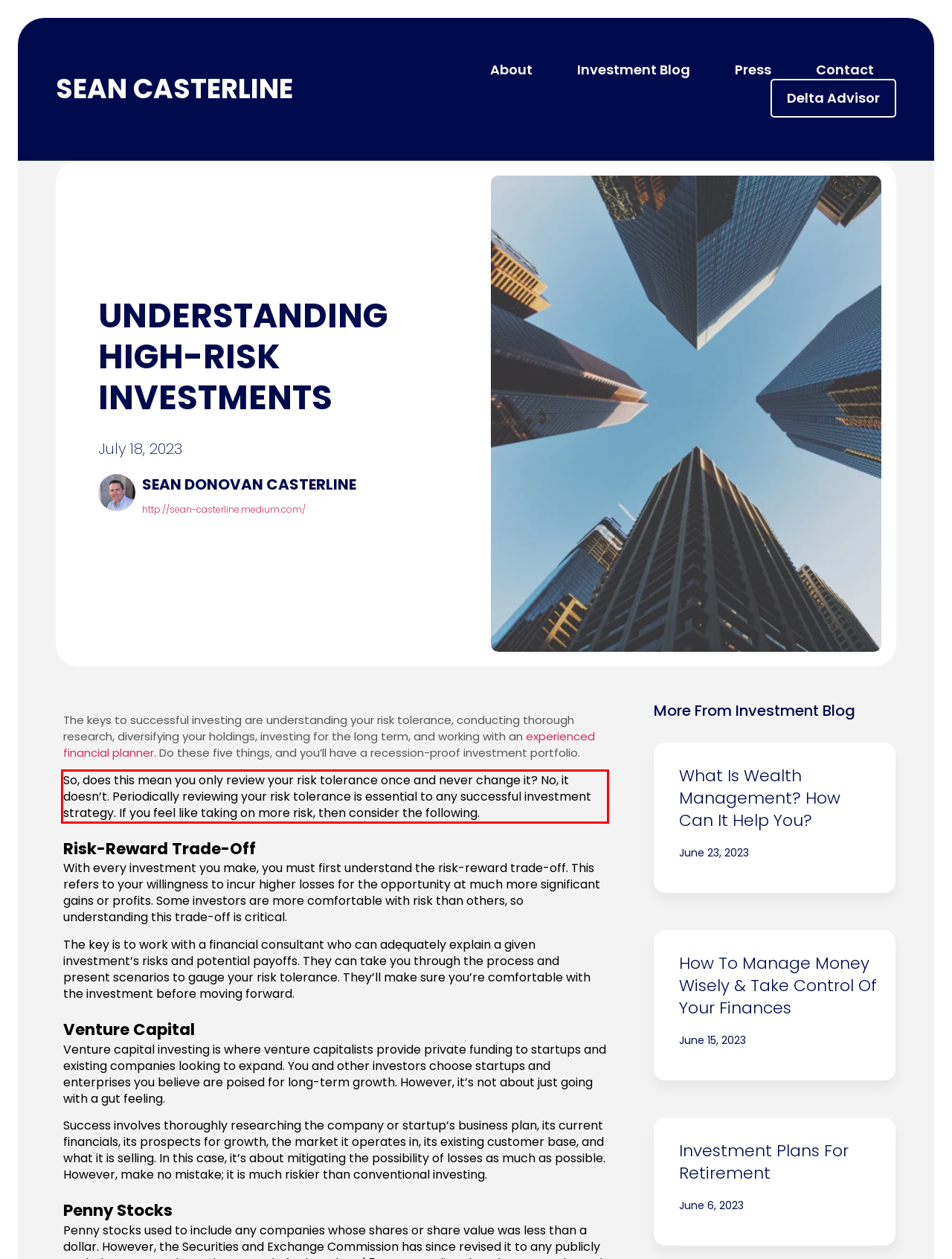You are provided with a screenshot of a webpage featuring a red rectangle bounding box. Extract the text content within this red bounding box using OCR.

So, does this mean you only review your risk tolerance once and never change it? No, it doesn’t. Periodically reviewing your risk tolerance is essential to any successful investment strategy. If you feel like taking on more risk, then consider the following.